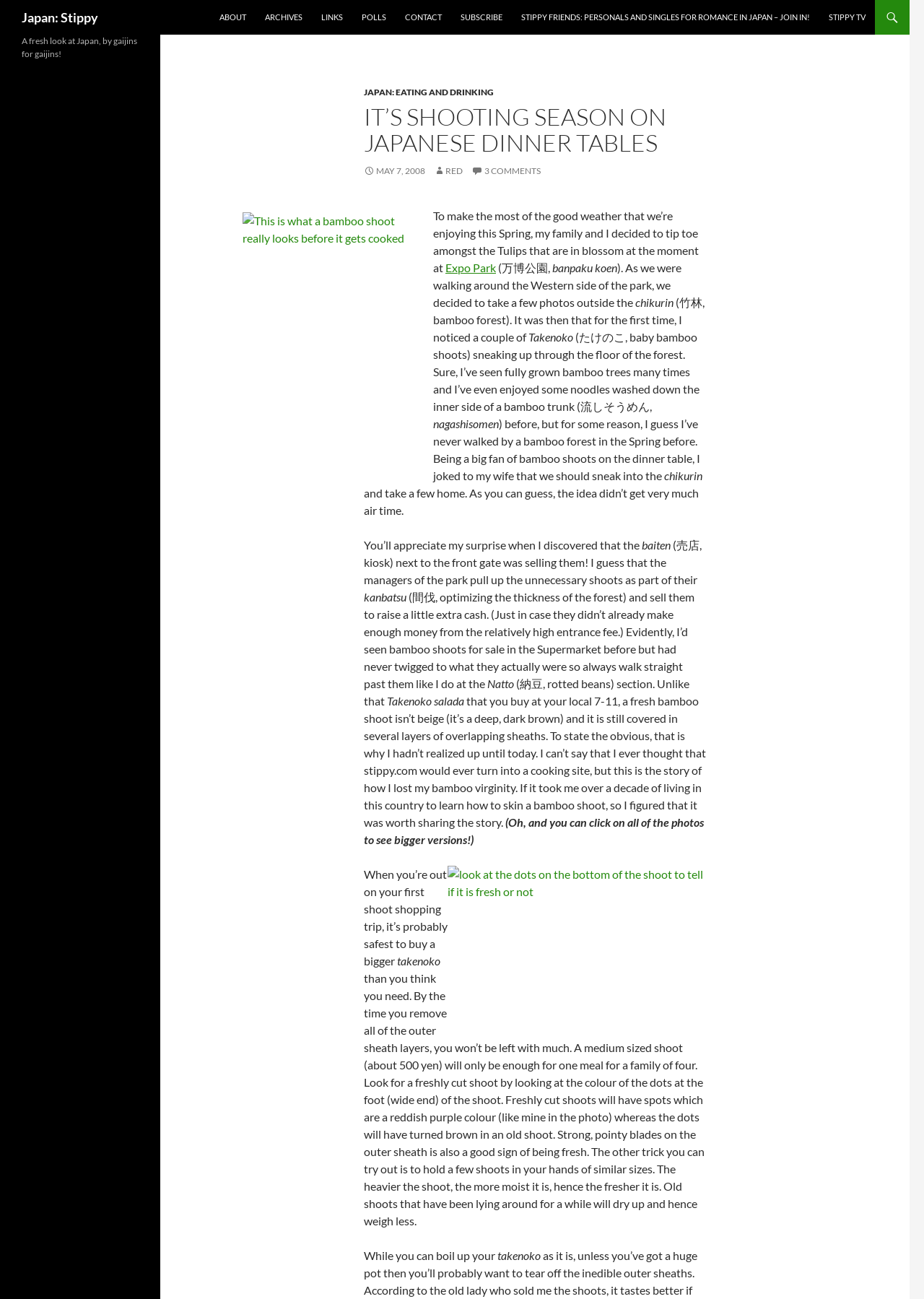Please specify the bounding box coordinates of the area that should be clicked to accomplish the following instruction: "Click on the 'STIPPY FRIENDS: PERSONALS AND SINGLES FOR ROMANCE IN JAPAN – JOIN IN!' link". The coordinates should consist of four float numbers between 0 and 1, i.e., [left, top, right, bottom].

[0.555, 0.0, 0.886, 0.027]